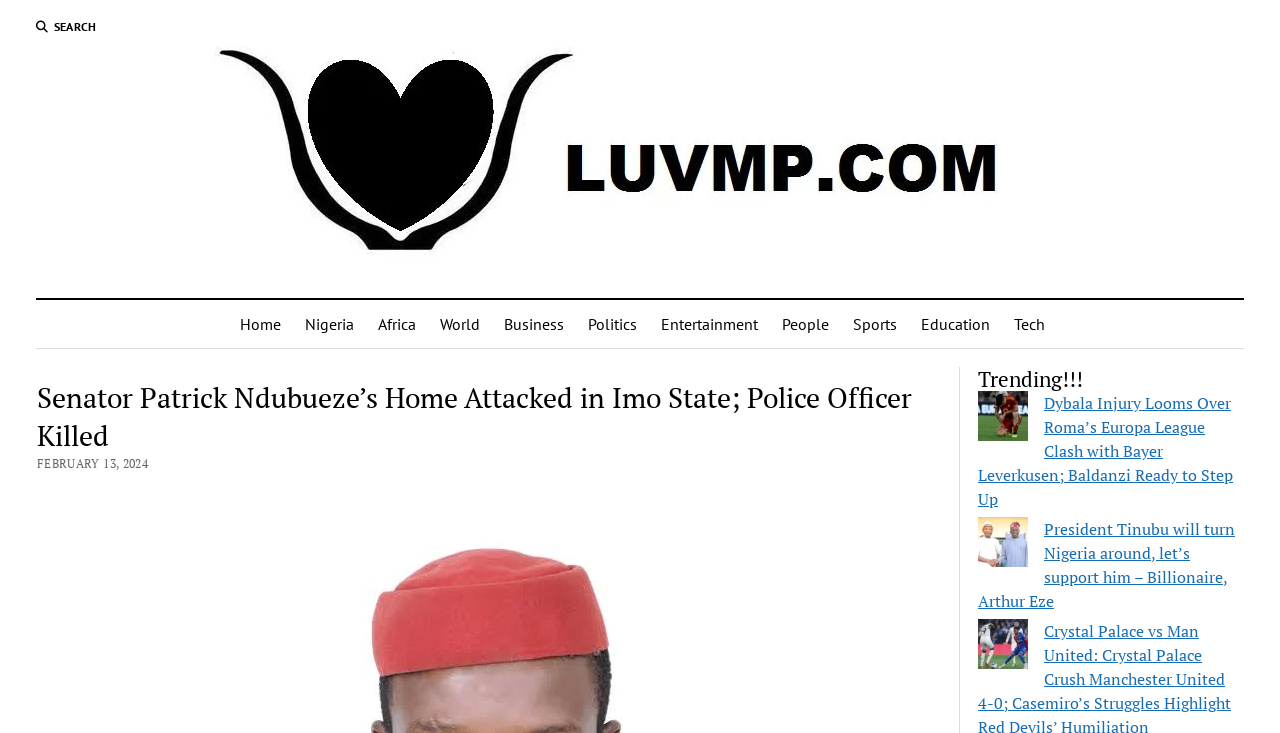Generate a comprehensive description of the webpage.

The webpage appears to be a news article page with a focus on Nigerian and international news. At the top left, there is a search button with a magnifying glass icon. Next to it, on the top center, is the Luvmp logo, which is an image. Below the logo, there is a navigation menu with links to various categories, including Home, Nigeria, Africa, World, Business, Politics, Entertainment, People, Sports, and Education.

The main article is titled "Senator Patrick Ndubueze's Home Attacked in Imo State; Police Officer Killed" and is located in the top center of the page. The title is followed by the date "FEBRUARY 13, 2024". 

On the right side of the page, there is a section labeled "Trending!!!" with three news articles. Each article has an image and a link to the full story. The articles are about Dybala's injury, President Tinubu's support, and a football match between Crystal Palace and Manchester United.